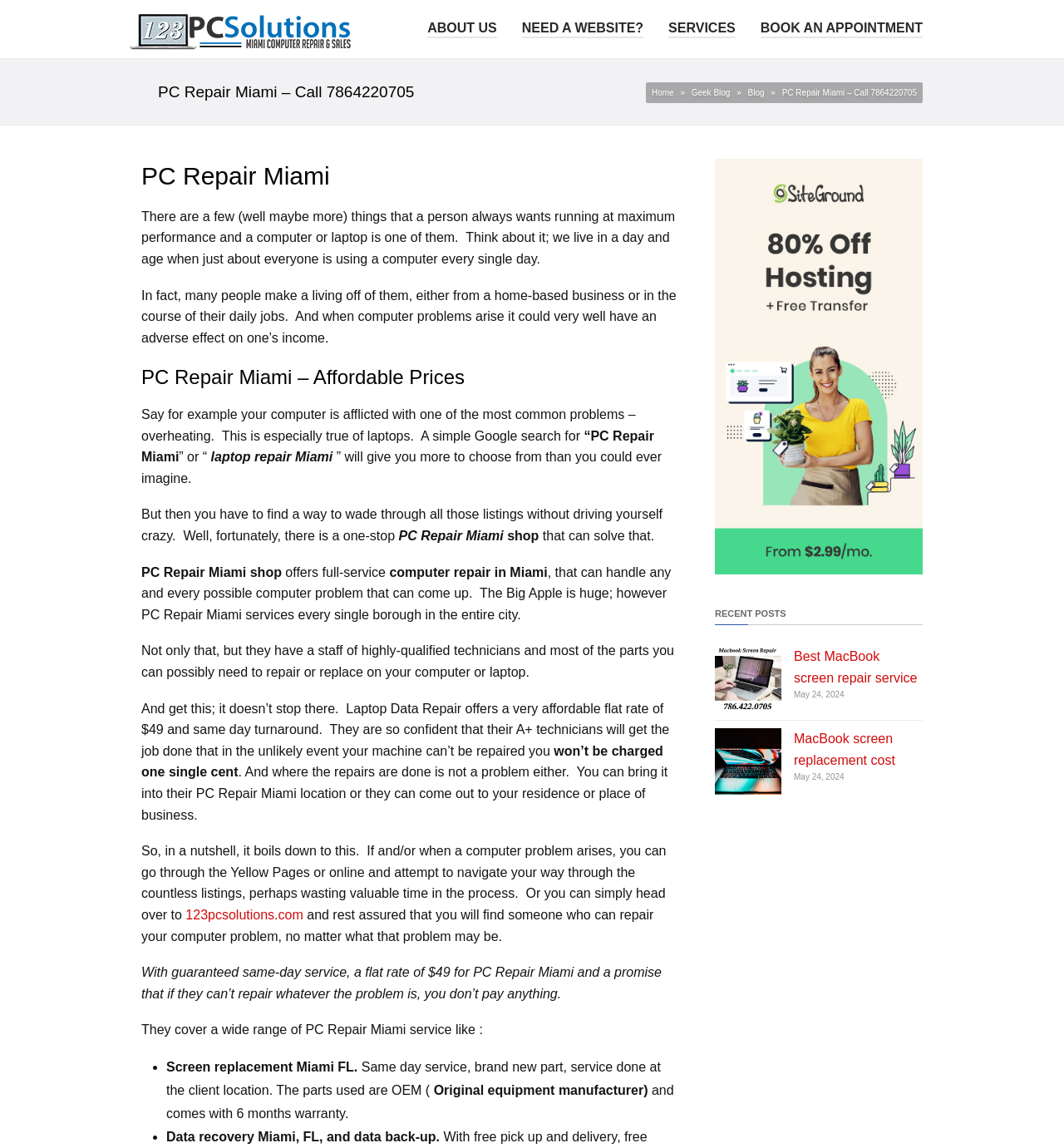Write an extensive caption that covers every aspect of the webpage.

The webpage is about PC Repair Miami, a computer repair service provider. At the top, there is a heading with the company's name and phone number. Below it, there are four links to different sections of the website: Small Business IT Services, ABOUT US, NEED A WEBSITE?, and SERVICES. 

To the right of these links, there is a navigation menu with links to Home, Geek Blog, and Blog. Below the navigation menu, there is a heading that reads "PC Repair Miami" followed by a paragraph of text that explains the importance of having a well-functioning computer or laptop. 

The webpage then goes on to describe the services offered by PC Repair Miami, including affordable prices and a wide range of repair services. The text explains that the company has a team of highly-qualified technicians and a wide range of parts available to repair or replace computer components. 

The company's services are highlighted, including a flat rate of $49 and same-day turnaround. The text also mentions that the company offers laptop data repair and that customers can either bring their computers to the PC Repair Miami location or have the technicians come to their residence or place of business. 

Further down the page, there is a section that lists the services offered by PC Repair Miami, including screen replacement, data recovery, and data backup. Each of these services is described in more detail, including the use of OEM parts and a 6-month warranty. 

Finally, there is a section titled "RECENT POSTS" that features links to two blog posts, one about MacBook screen repair service and the other about MacBook screen replacement cost. Each post has a corresponding image and a date of May 24, 2024.